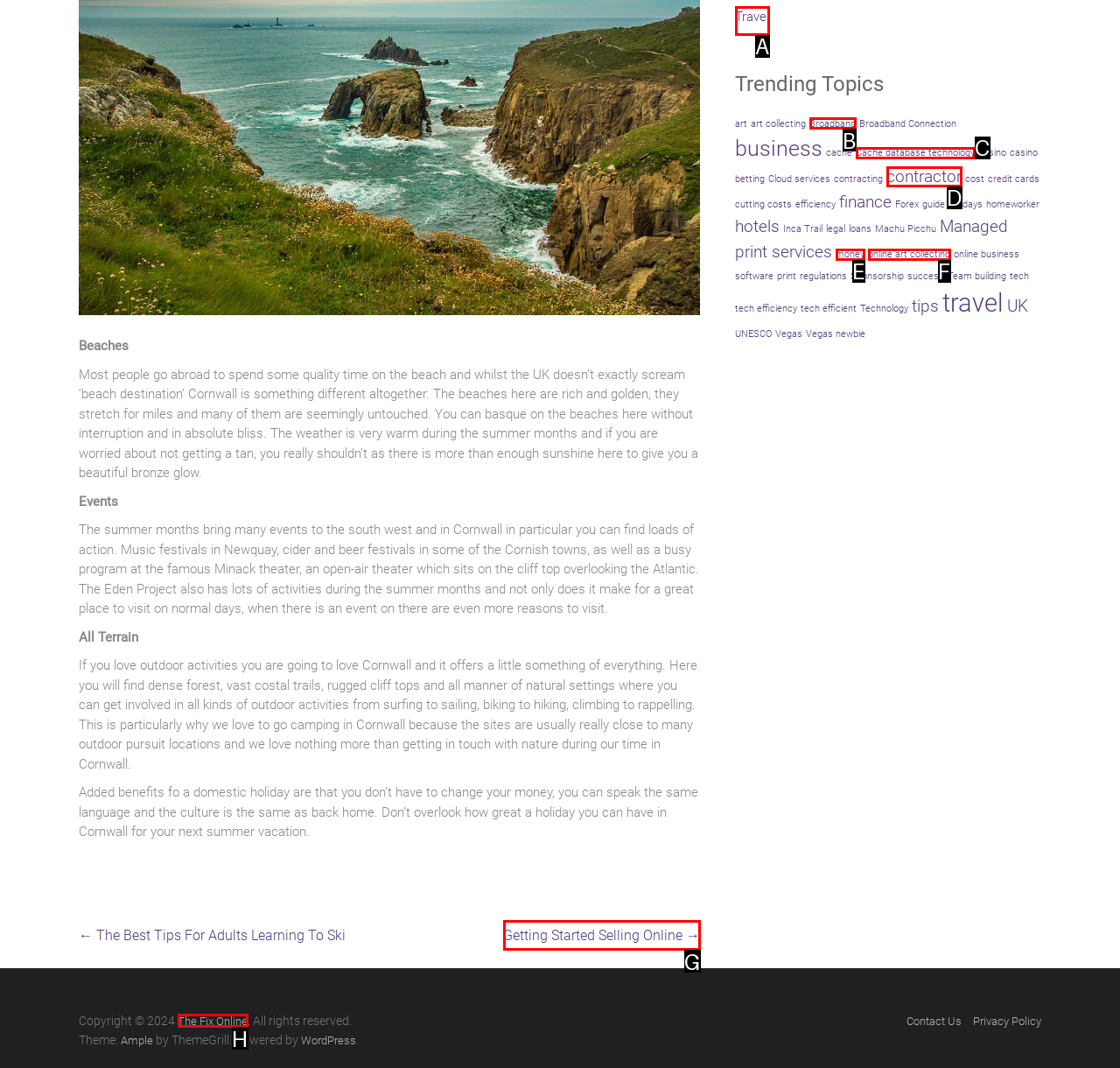From the provided options, pick the HTML element that matches the description: money. Respond with the letter corresponding to your choice.

E